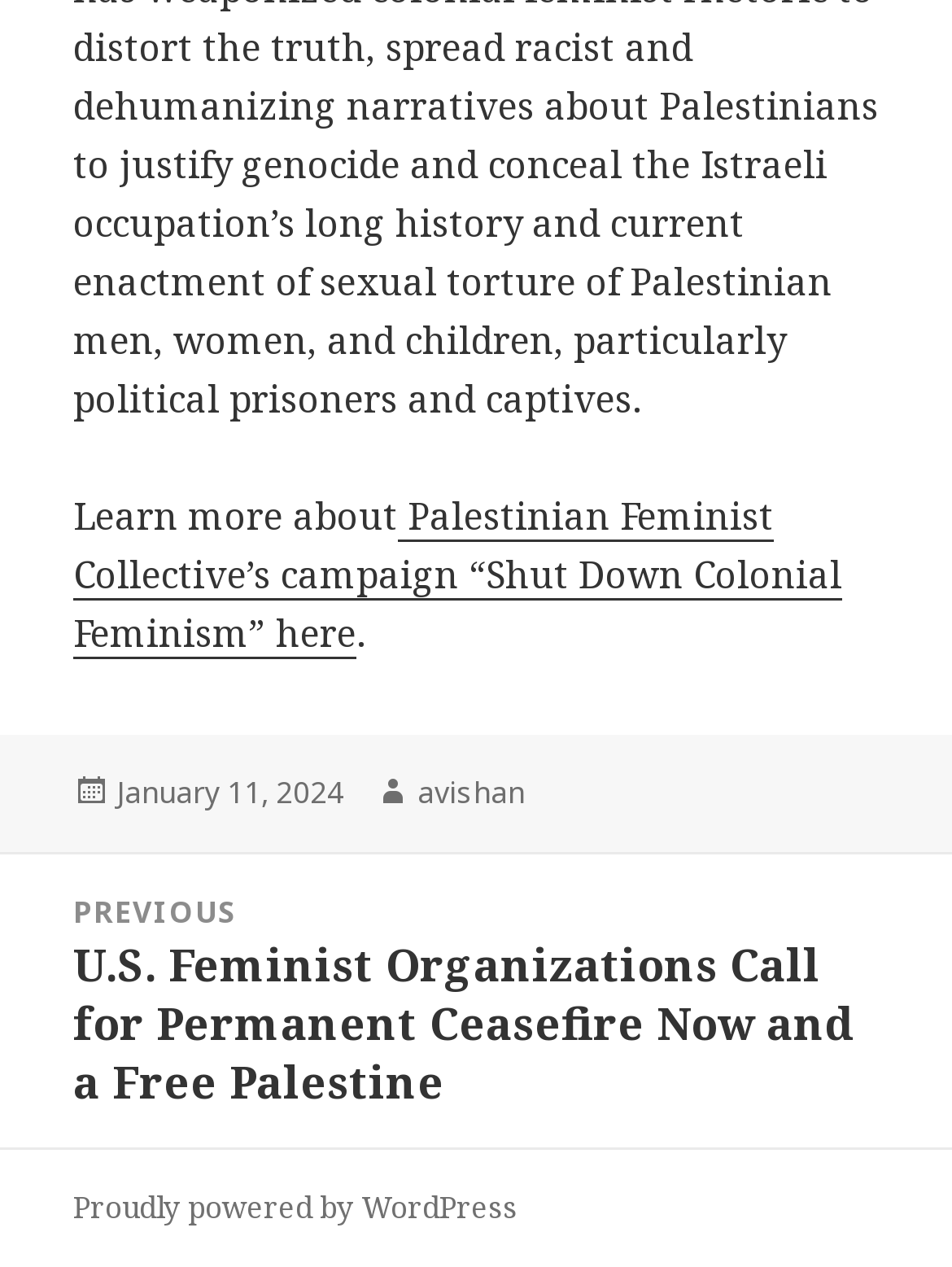Who is the author of the latest article?
Please use the image to provide an in-depth answer to the question.

I found the author of the latest article by looking at the footer section of the webpage, where it says 'Author' followed by a link with the name 'avishan'.